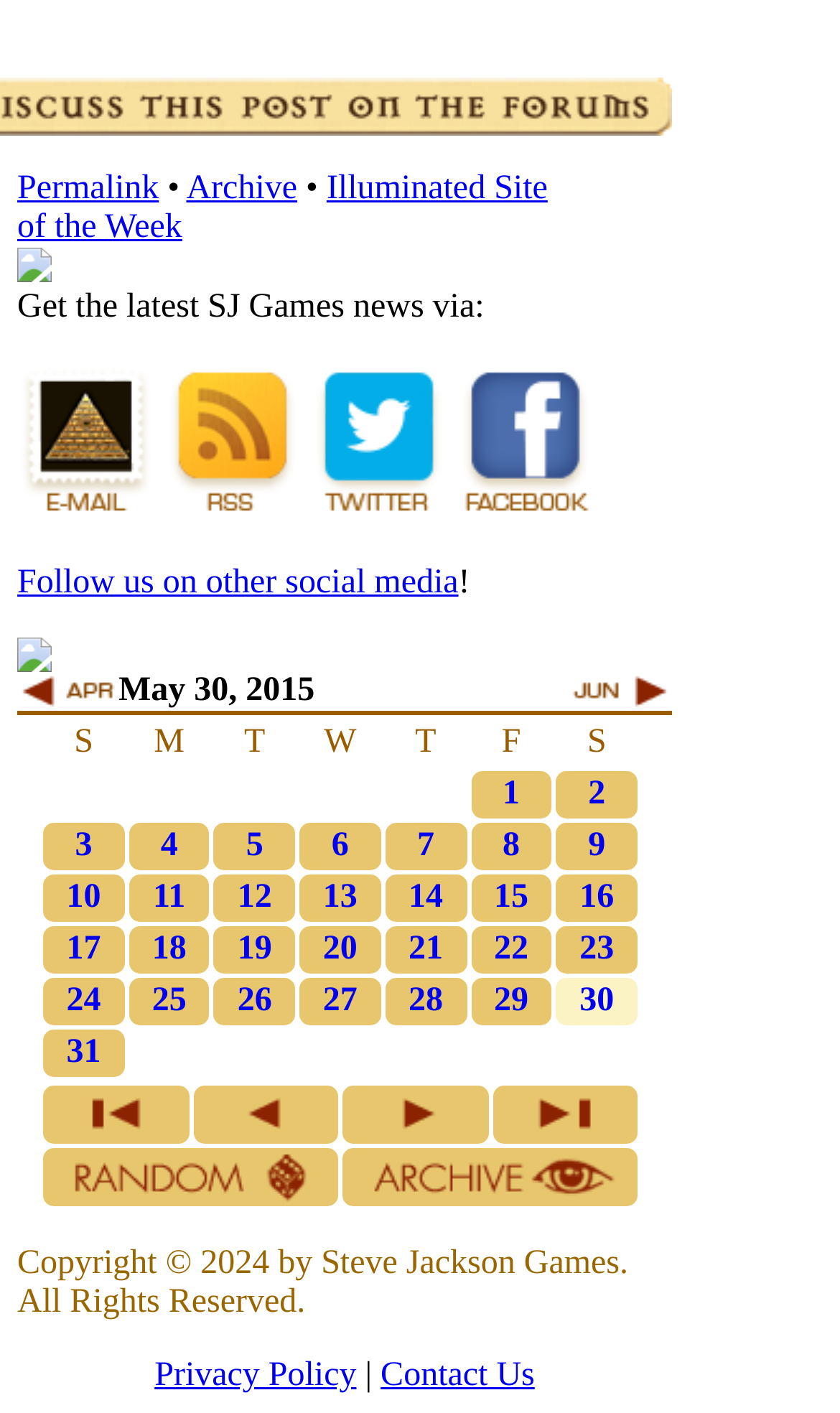Please analyze the image and provide a thorough answer to the question:
What is the name of the newsletter?

The name of the newsletter can be inferred from the link 'Illuminator by E-mail', which suggests that the newsletter is called Illuminator.